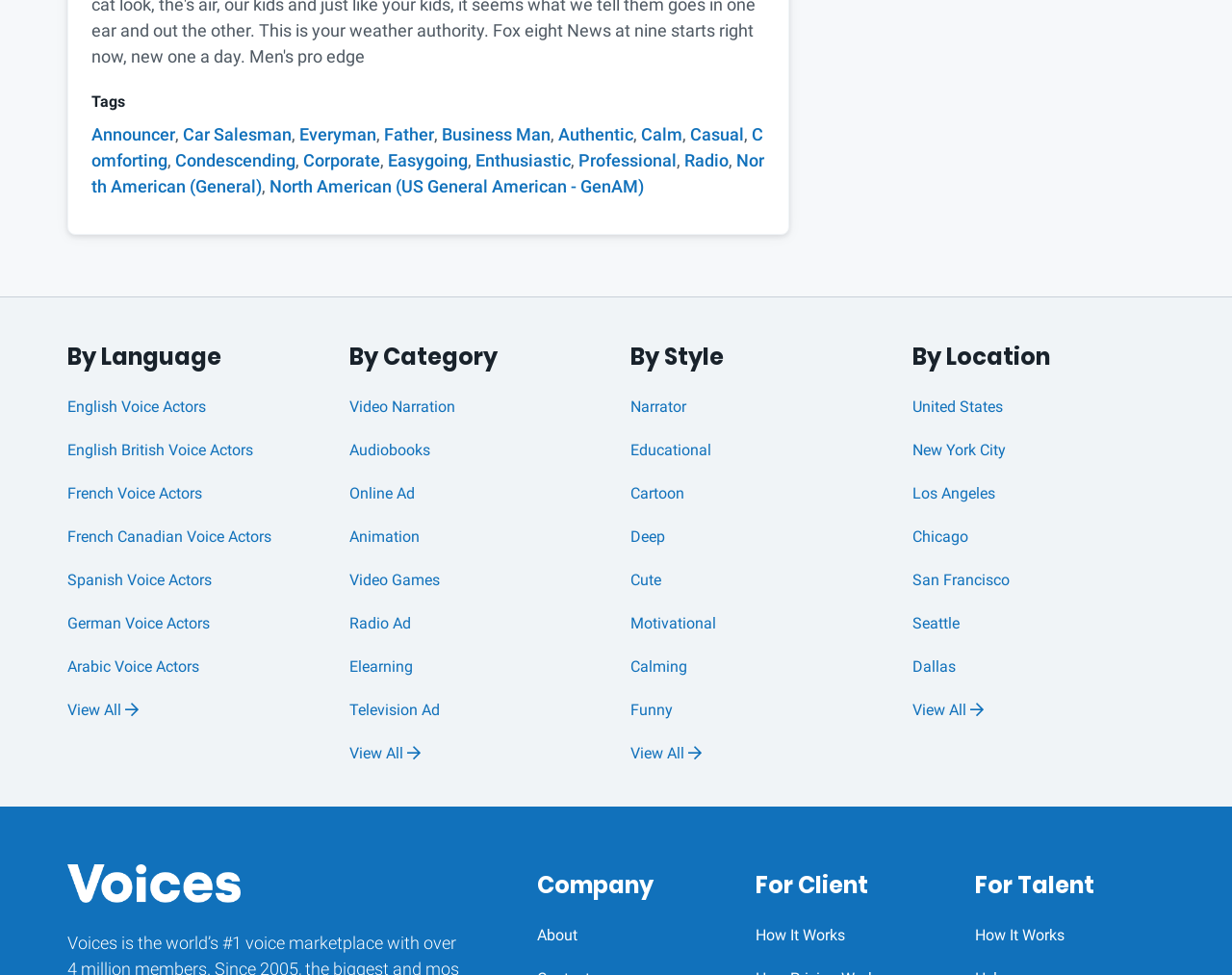Provide your answer in one word or a succinct phrase for the question: 
What is the category of 'Video Narration'?

By Category